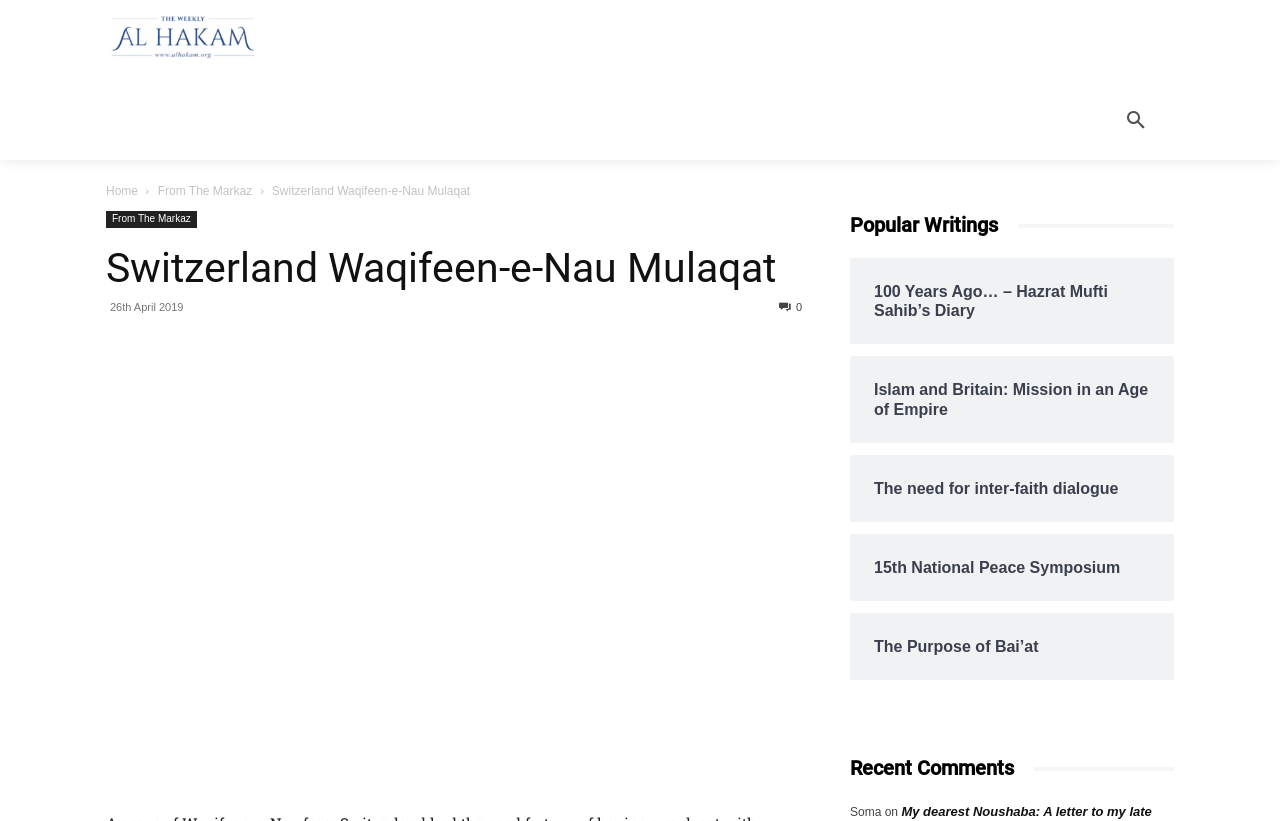Find the bounding box coordinates for the area that should be clicked to accomplish the instruction: "Search for something".

[0.856, 0.097, 0.919, 0.195]